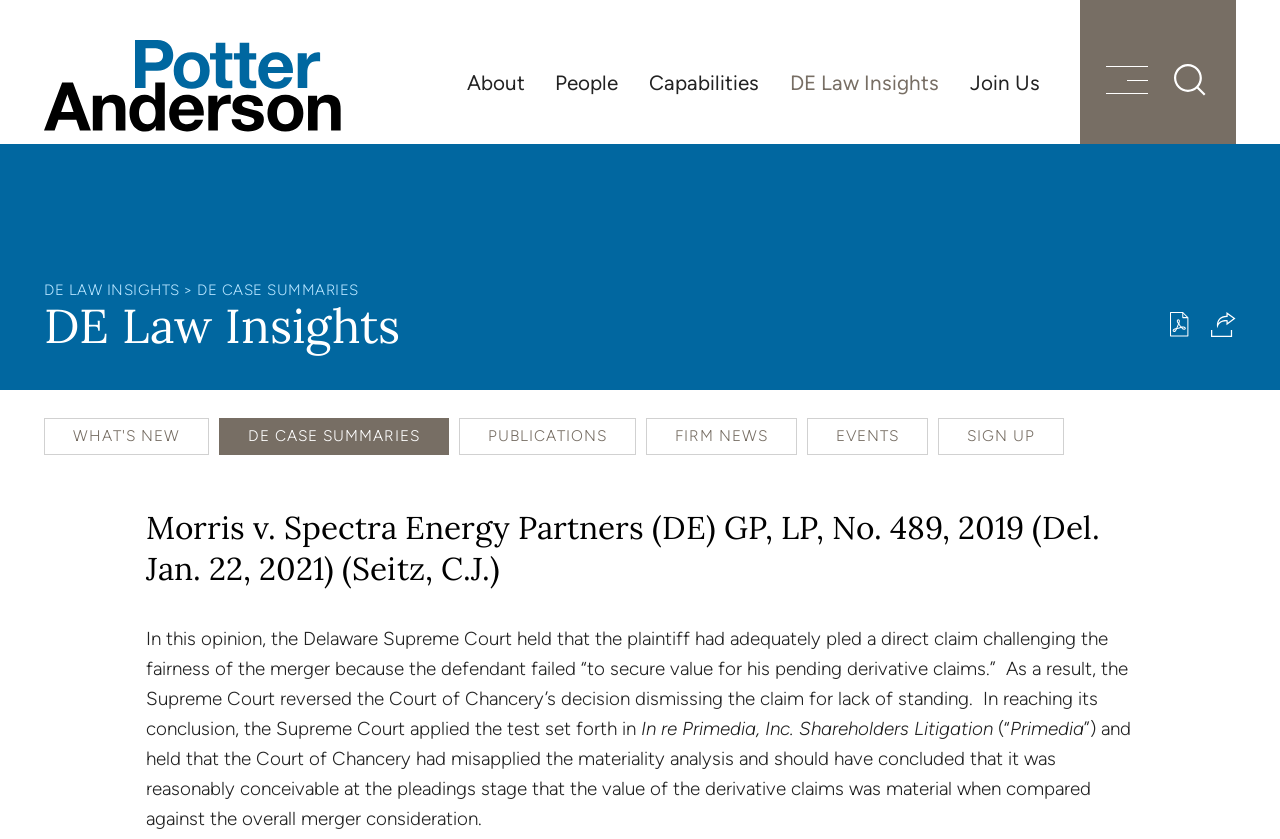Locate the bounding box coordinates of the element that needs to be clicked to carry out the instruction: "Share the current page". The coordinates should be given as four float numbers ranging from 0 to 1, i.e., [left, top, right, bottom].

[0.946, 0.371, 0.966, 0.401]